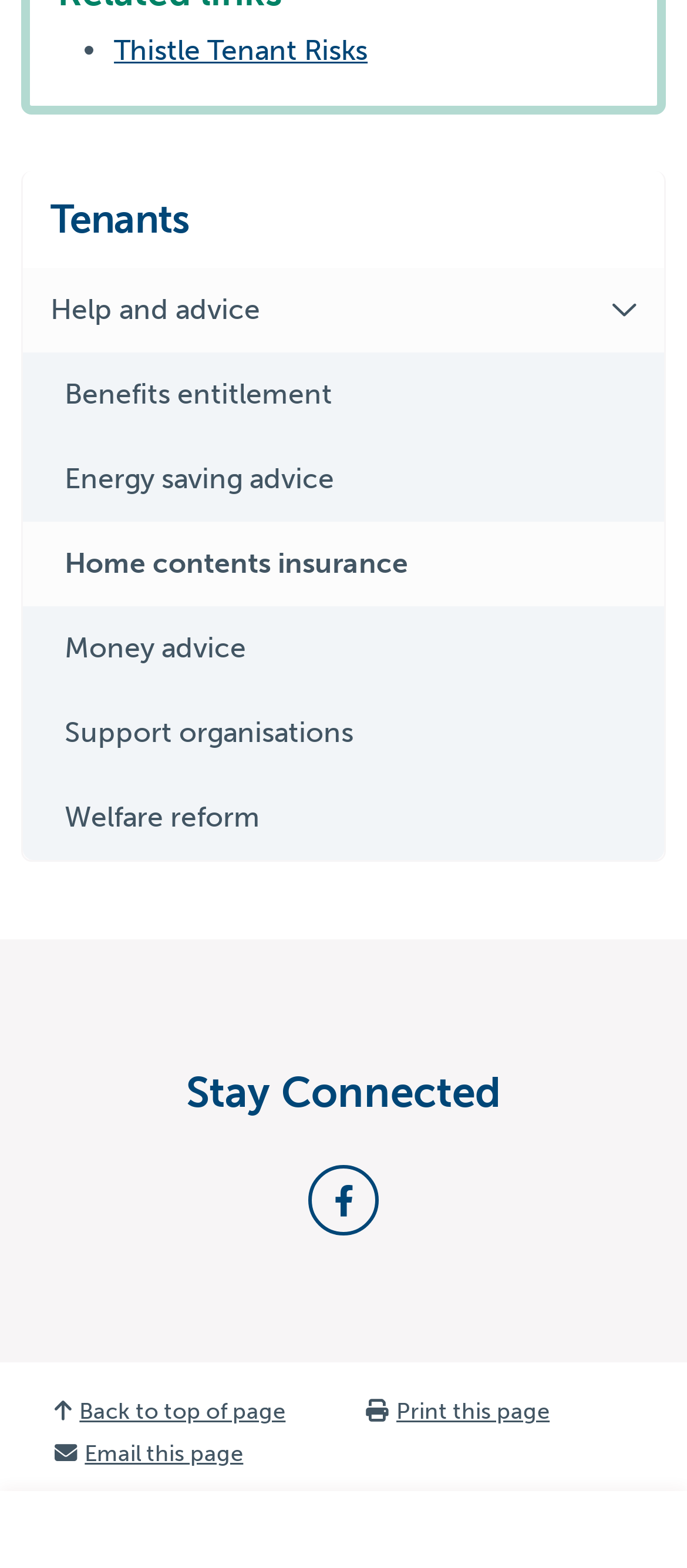Give a concise answer of one word or phrase to the question: 
What is the last link on the webpage?

Email this page